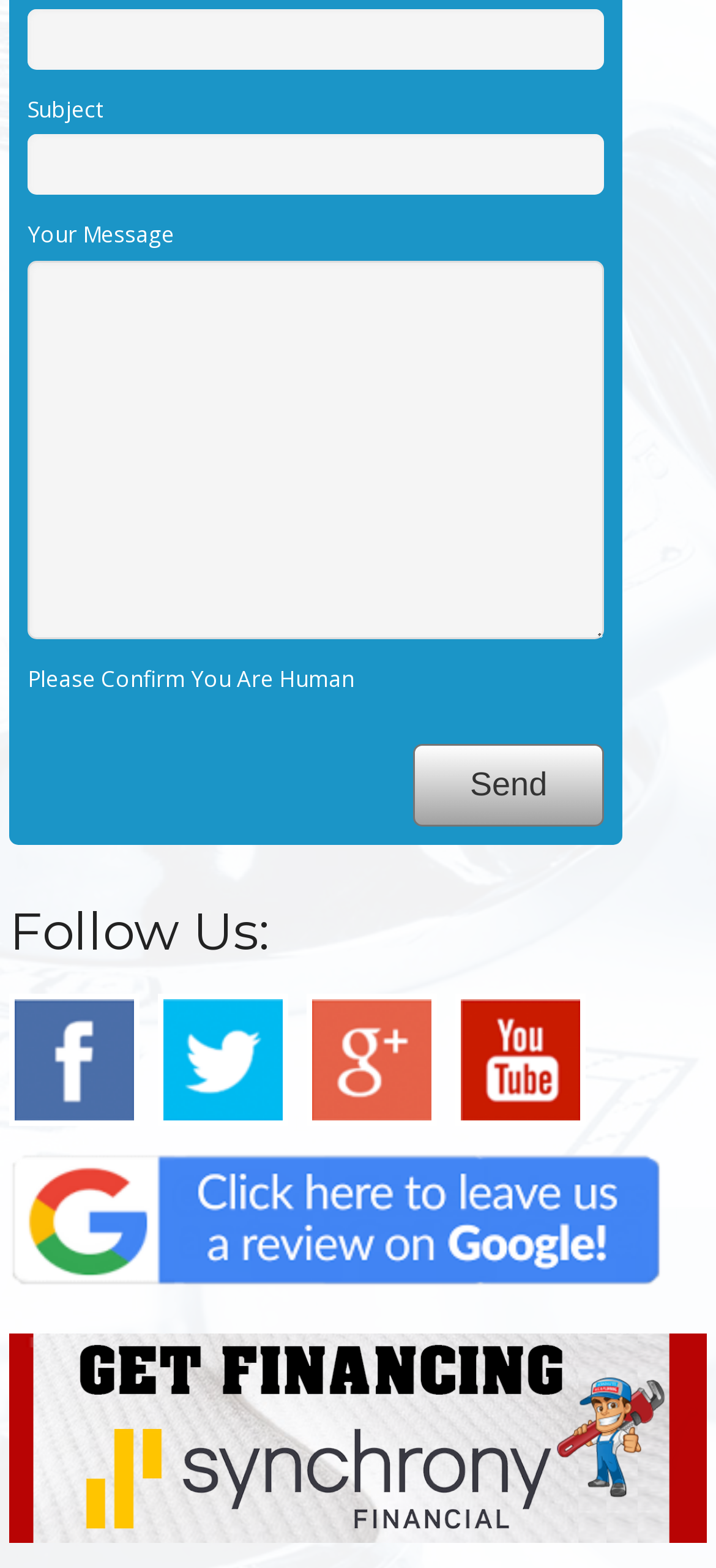Please identify the bounding box coordinates of the element's region that should be clicked to execute the following instruction: "Click send". The bounding box coordinates must be four float numbers between 0 and 1, i.e., [left, top, right, bottom].

[0.577, 0.475, 0.844, 0.527]